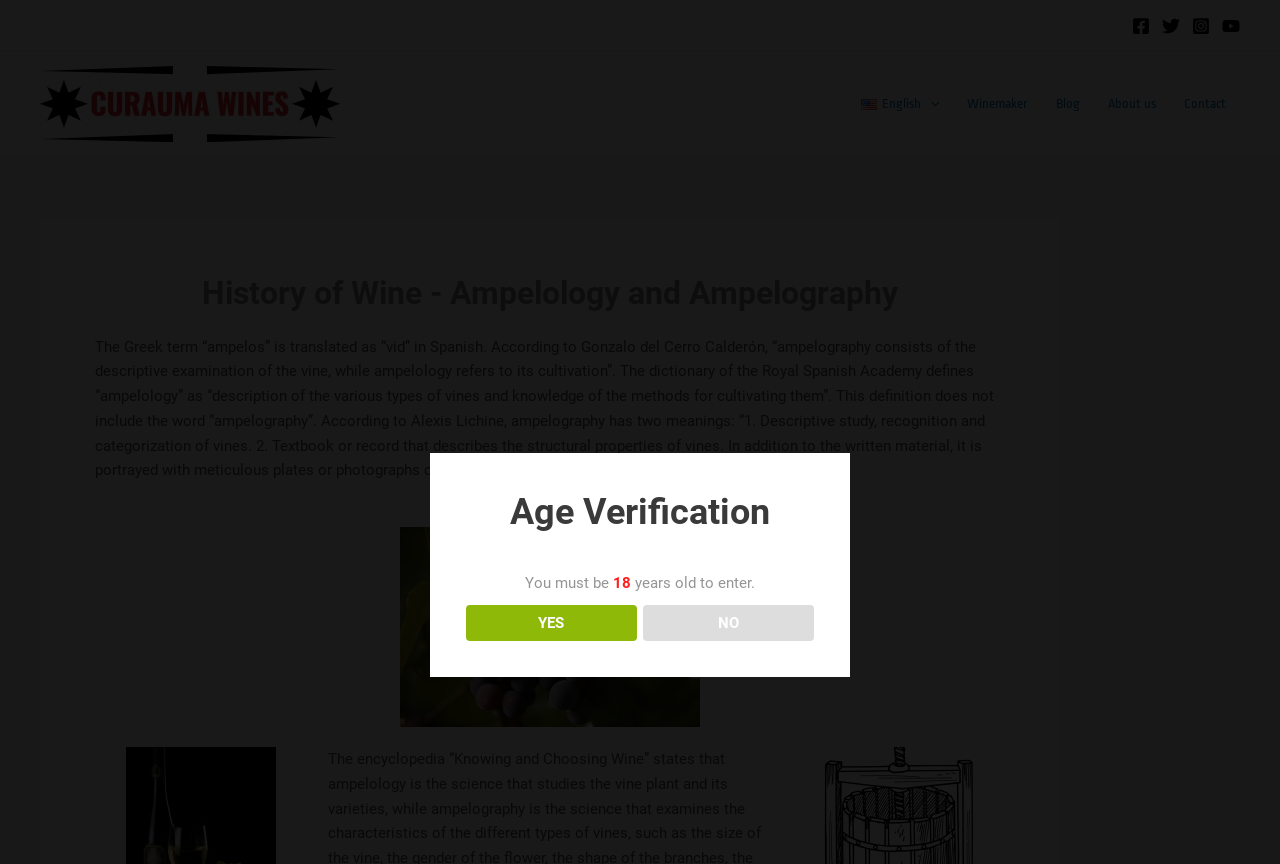Please reply to the following question using a single word or phrase: 
How many social media links are present on the webpage?

4